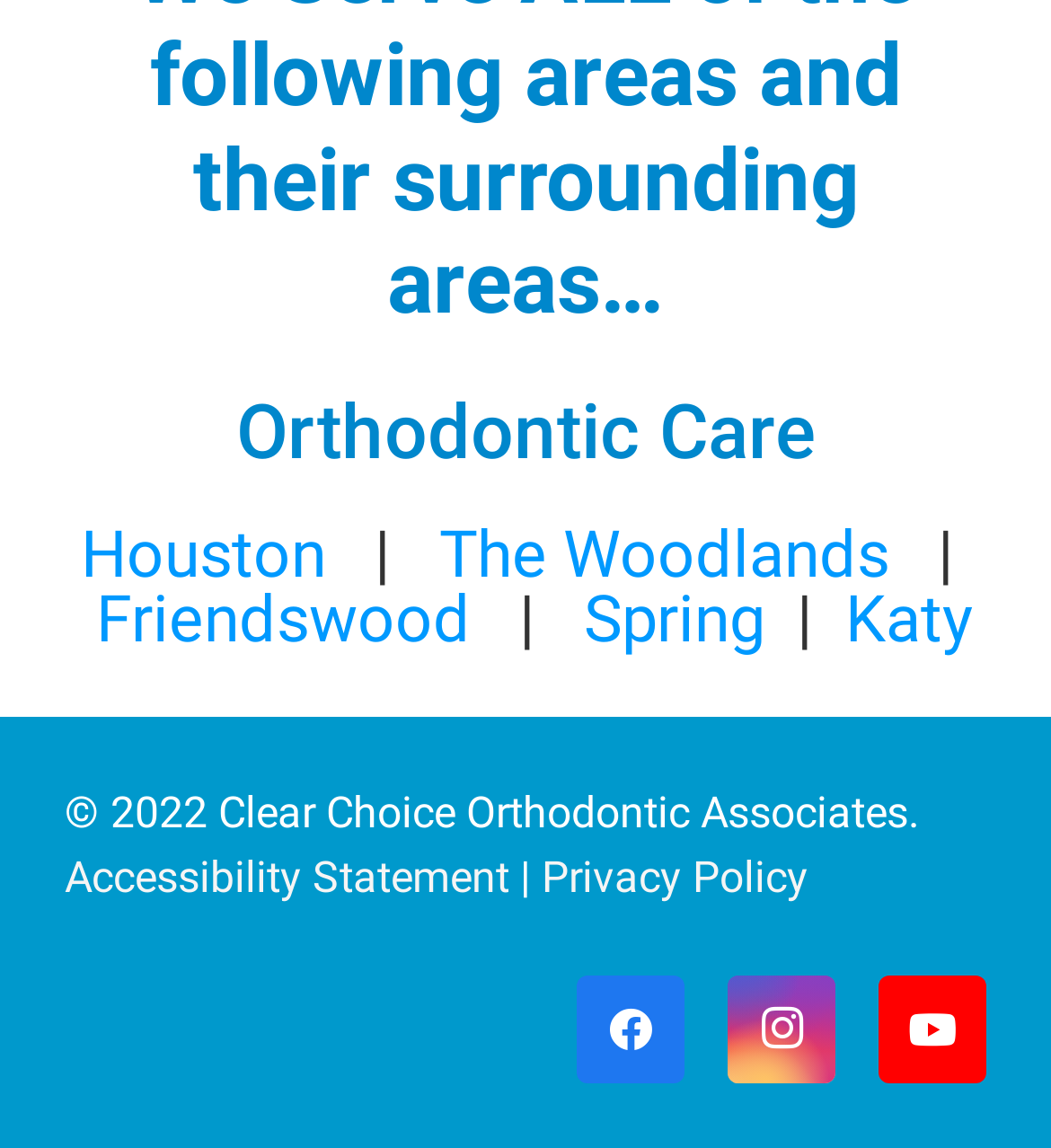Provide a one-word or short-phrase response to the question:
How many locations are listed?

5